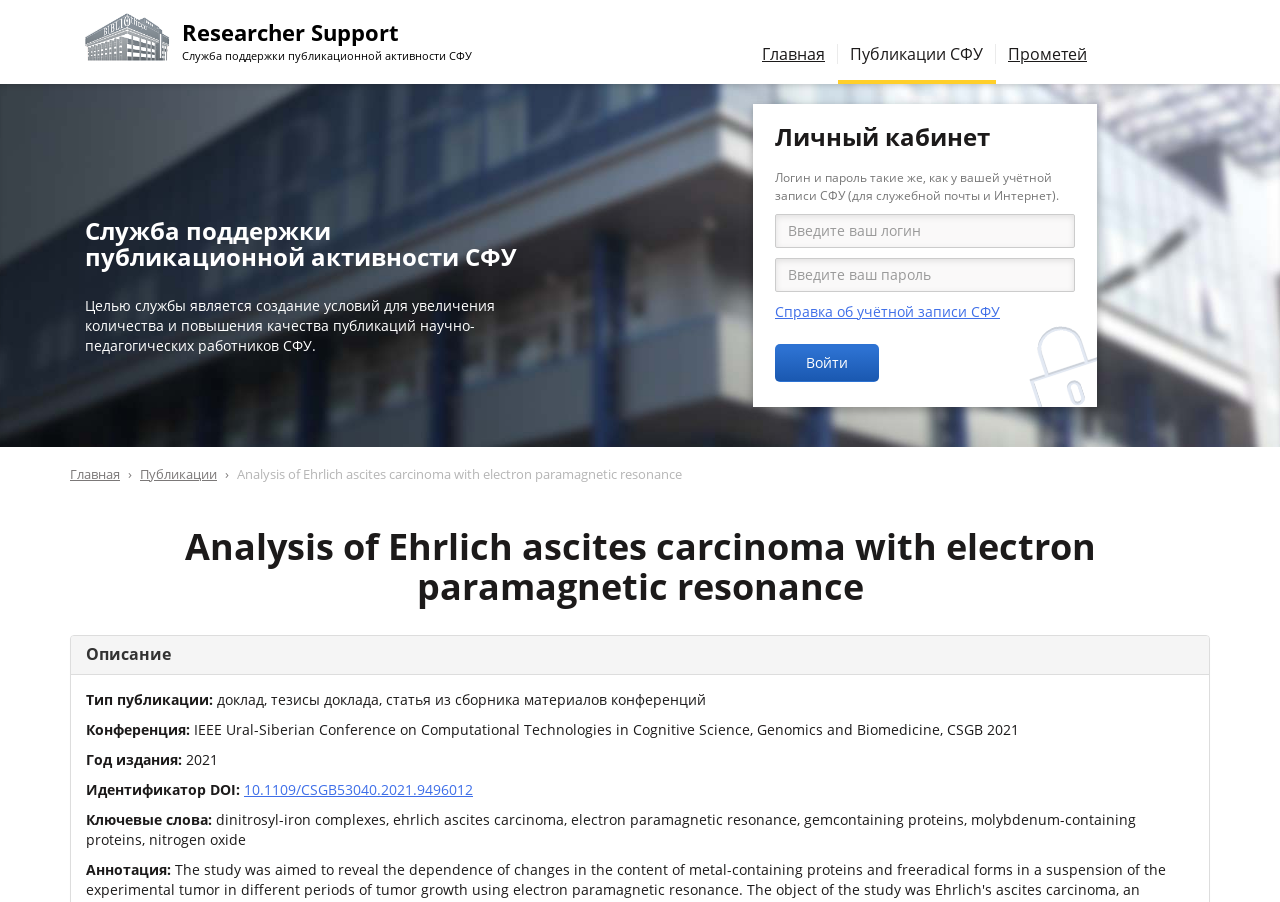Respond with a single word or phrase to the following question:
What is the login credential for the personal account?

Same as SFU account